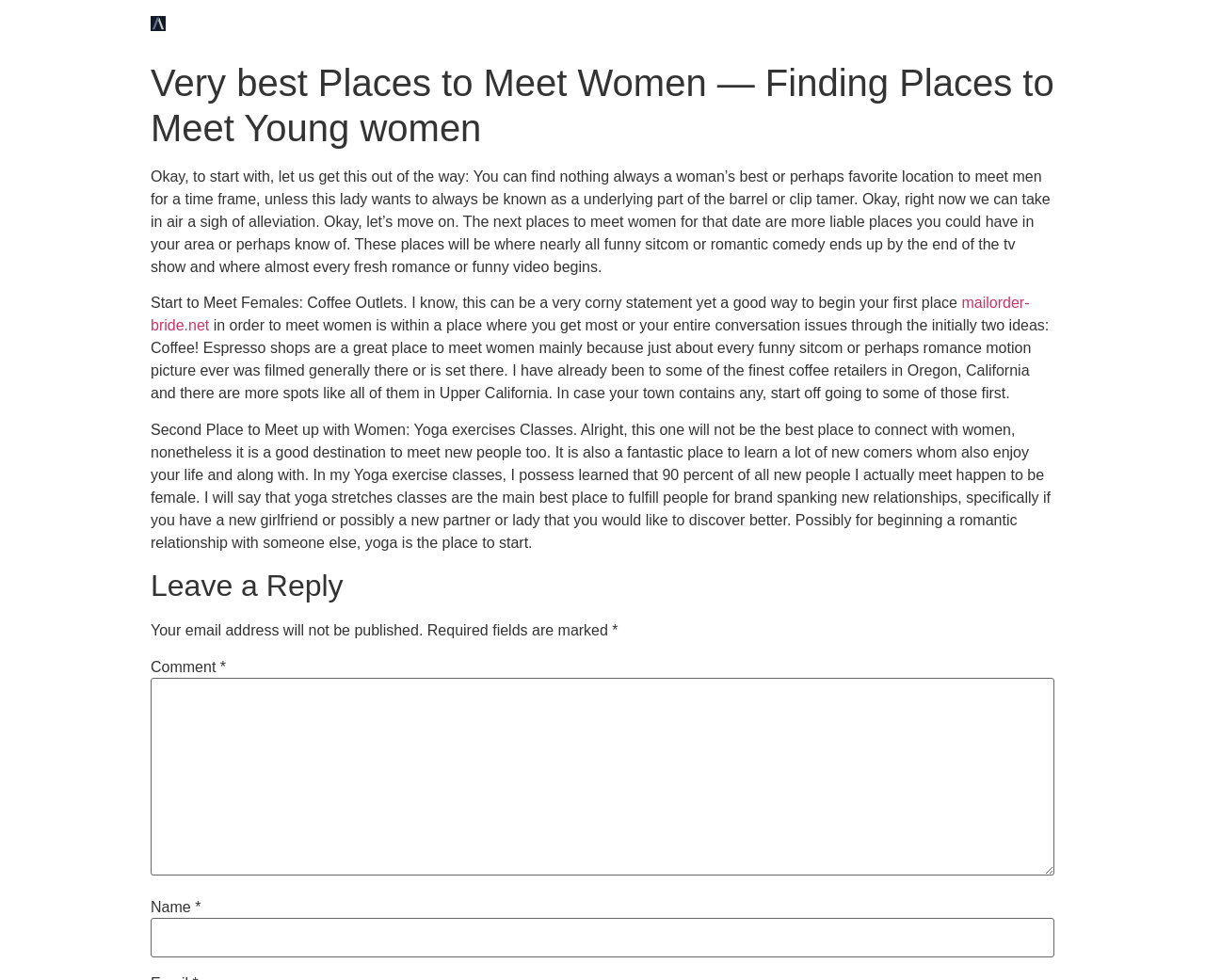What is the first suggested place to meet women?
Using the image provided, answer with just one word or phrase.

Coffee Shops